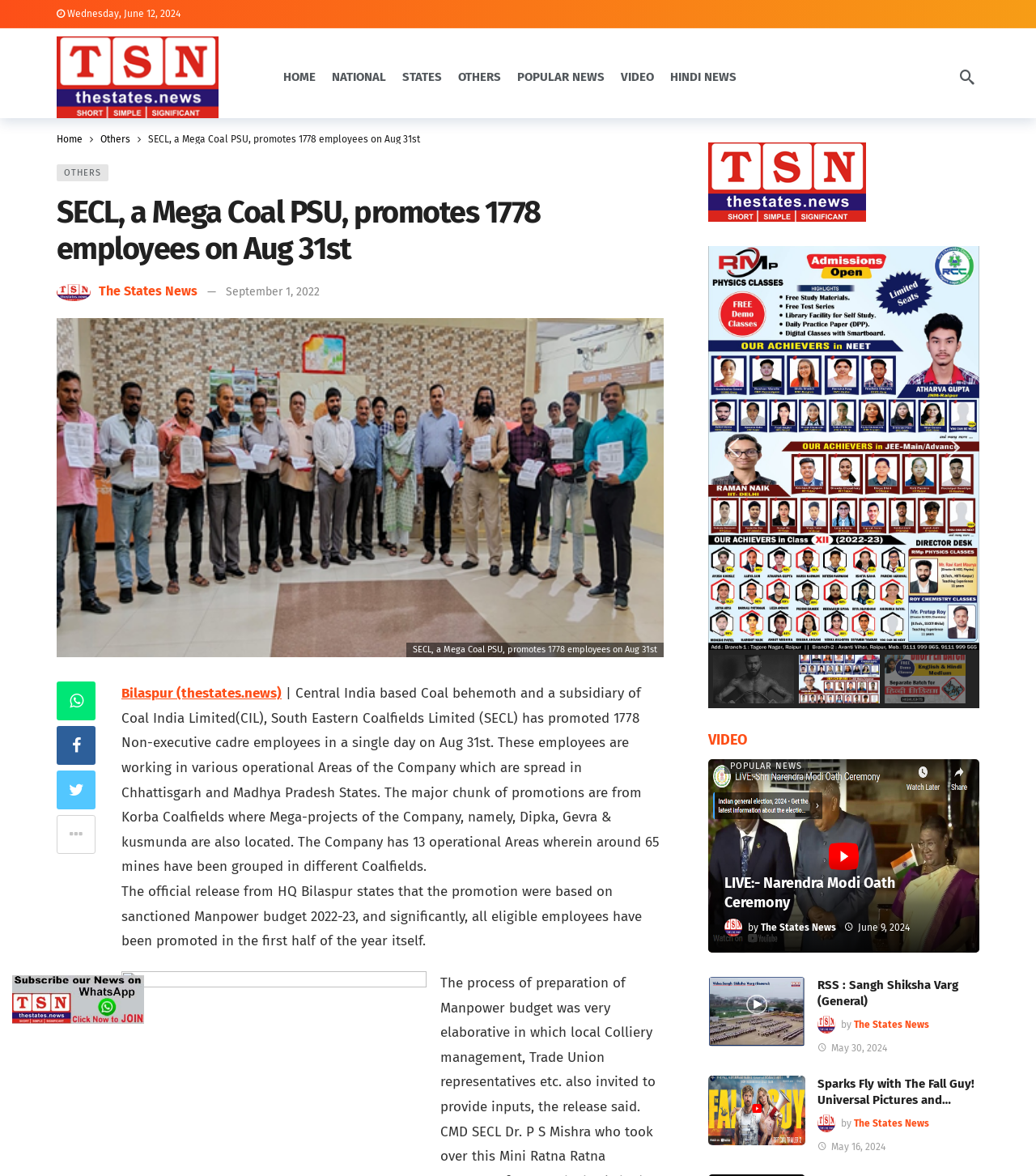Specify the bounding box coordinates of the element's area that should be clicked to execute the given instruction: "Click on the 'HOME' link". The coordinates should be four float numbers between 0 and 1, i.e., [left, top, right, bottom].

[0.353, 0.055, 0.384, 0.076]